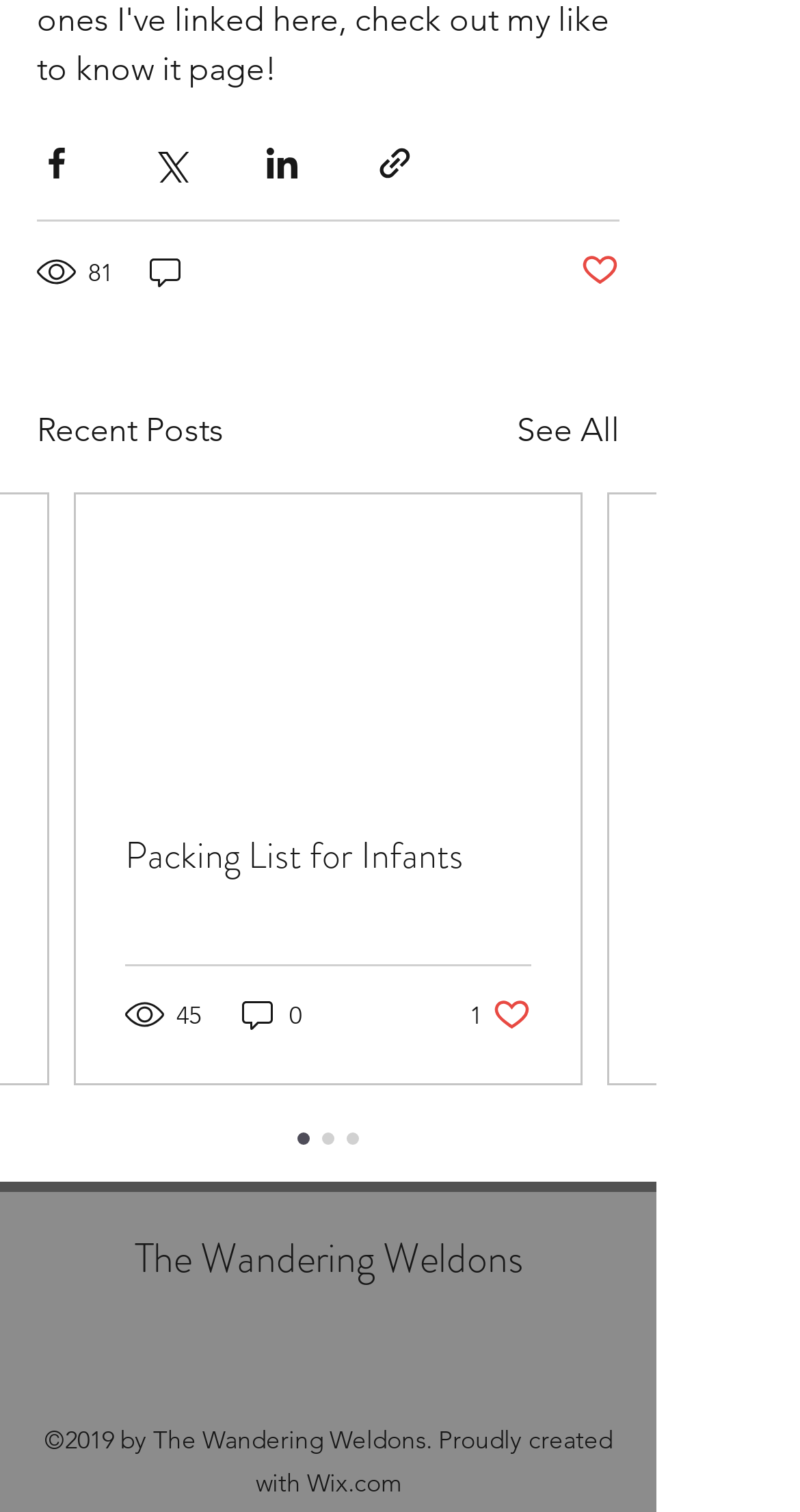Using the format (top-left x, top-left y, bottom-right x, bottom-right y), and given the element description, identify the bounding box coordinates within the screenshot: Packing List for Infants

[0.156, 0.548, 0.664, 0.583]